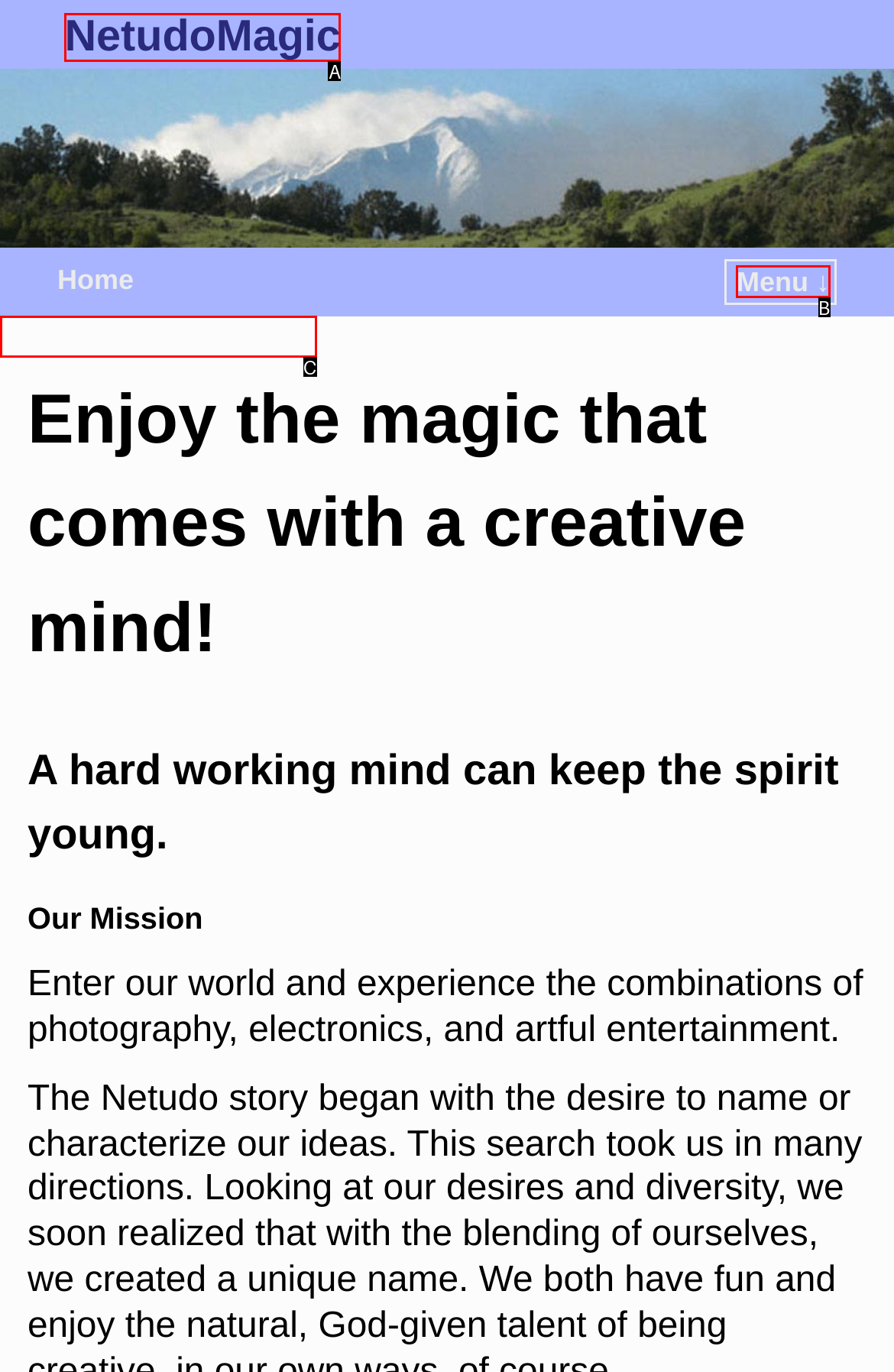Pick the HTML element that corresponds to the description: Skip to secondary content
Answer with the letter of the correct option from the given choices directly.

C